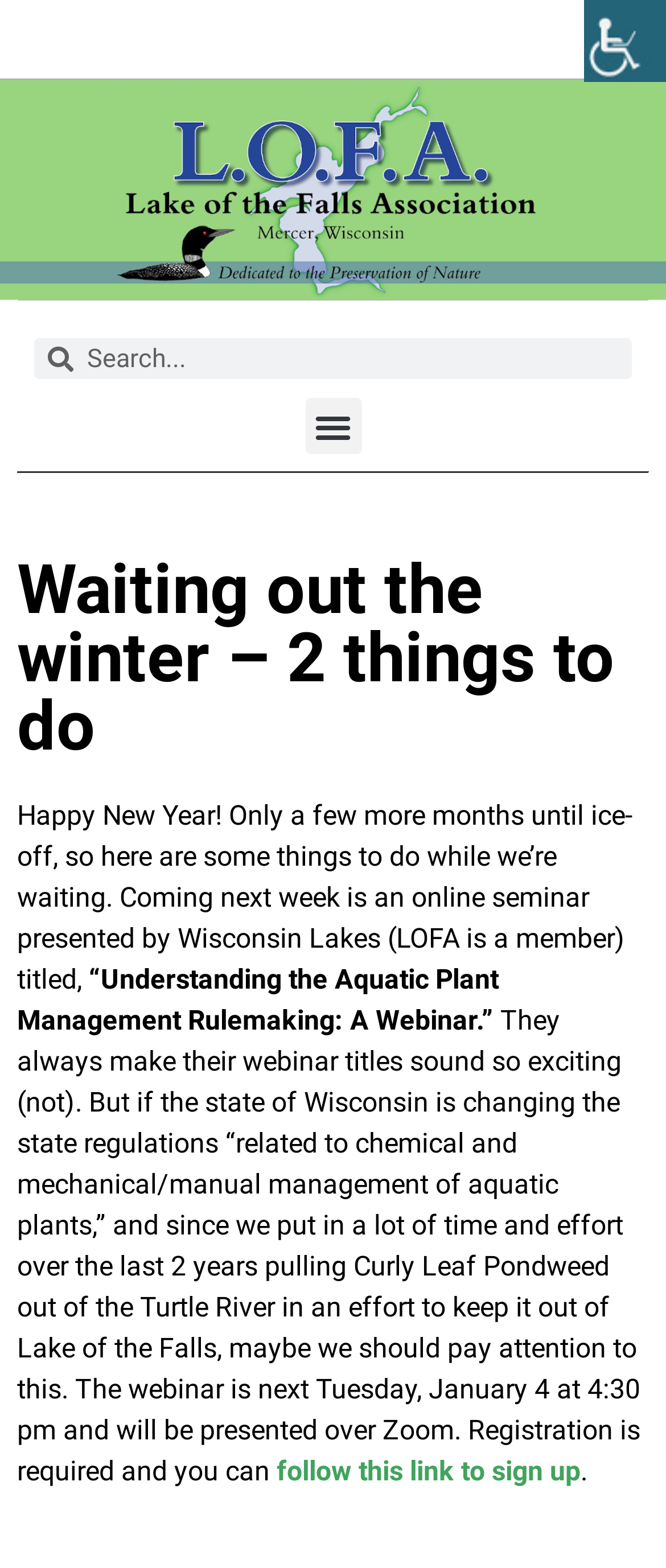Identify and extract the main heading from the webpage.

Waiting out the winter – 2 things to do